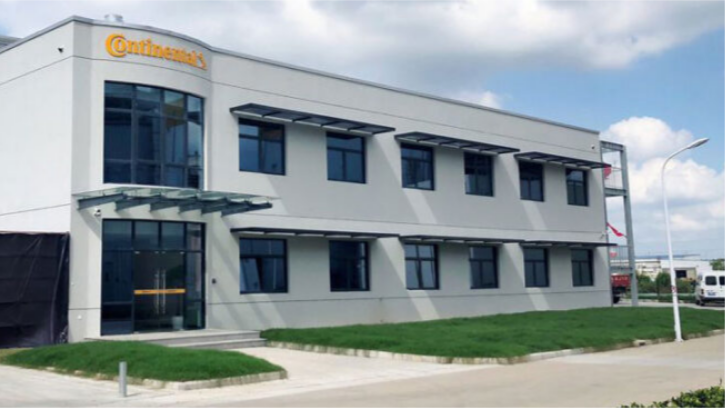Craft a detailed explanation of the image.

The image showcases a modern facility belonging to Continental, prominently featuring the company's name on the building's facade. The structure displays a contemporary architectural design with multiple windows that allow ample natural light to illuminate the interior. The entrance is accentuated by a transparent canopy, providing a welcoming aspect to visitors and employees. Surrounding the building is a well-maintained lawn, contributing to a professional and inviting environment. The clear blue sky and fluffy clouds in the background further enhance the aesthetic appeal of the setting. This facility represents Continental's commitment to innovation and excellence, particularly in relation to its recent investments in advanced technologies.